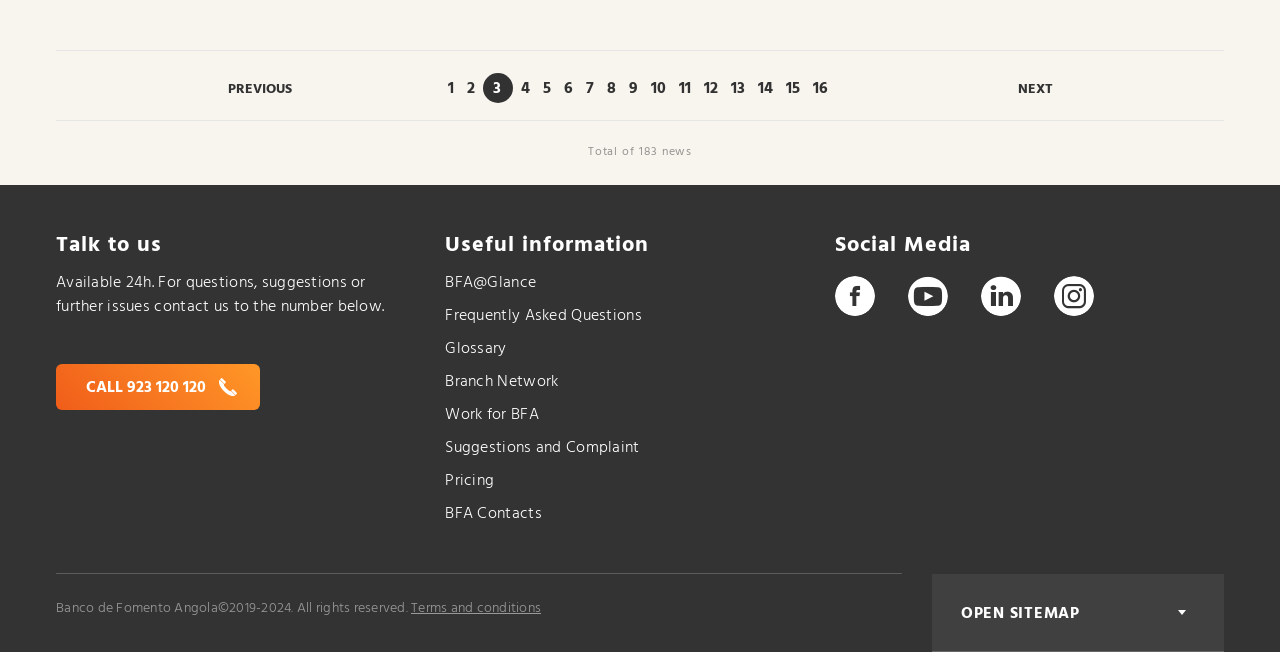How many news are there in total?
Please give a detailed and elaborate explanation in response to the question.

I found the answer by looking at the StaticText element that says 'Total of 183 news'.